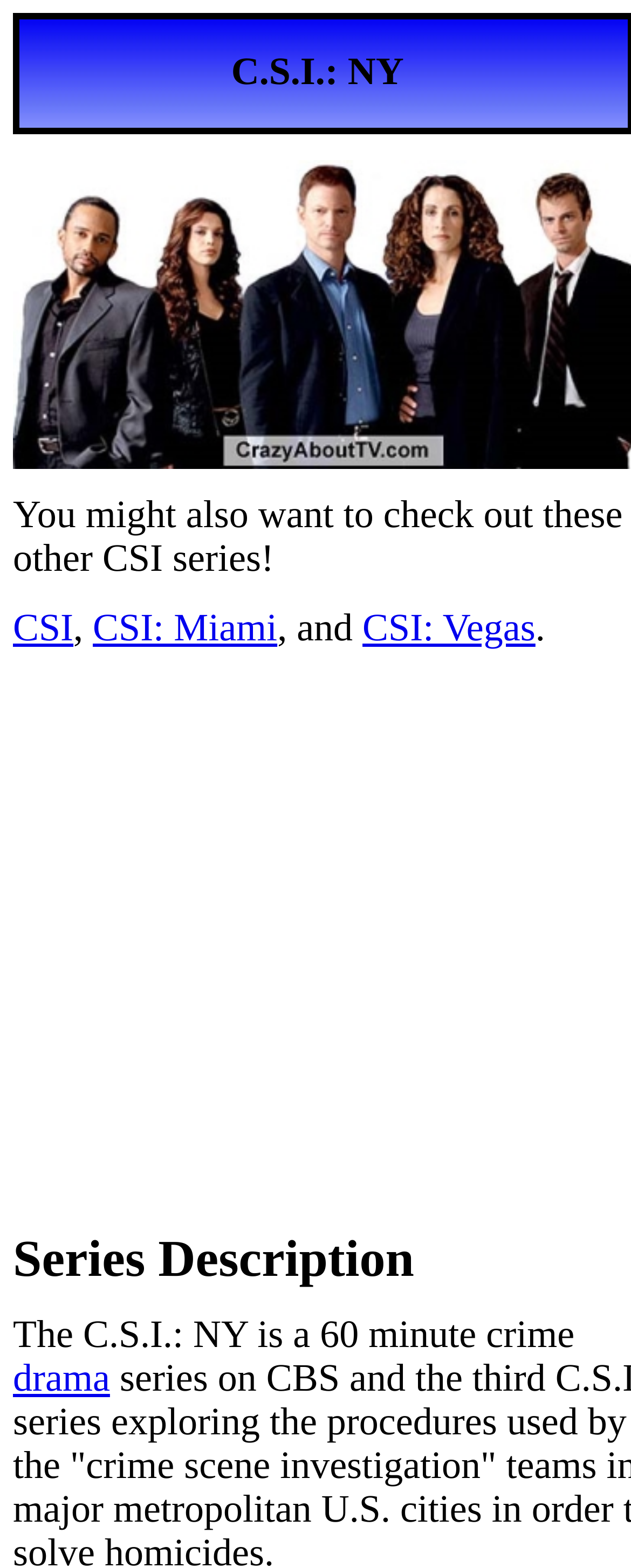Using details from the image, please answer the following question comprehensively:
What is the name of the TV series?

The name of the TV series can be found in the heading element at the top of the webpage, which reads 'C.S.I.: NY'.